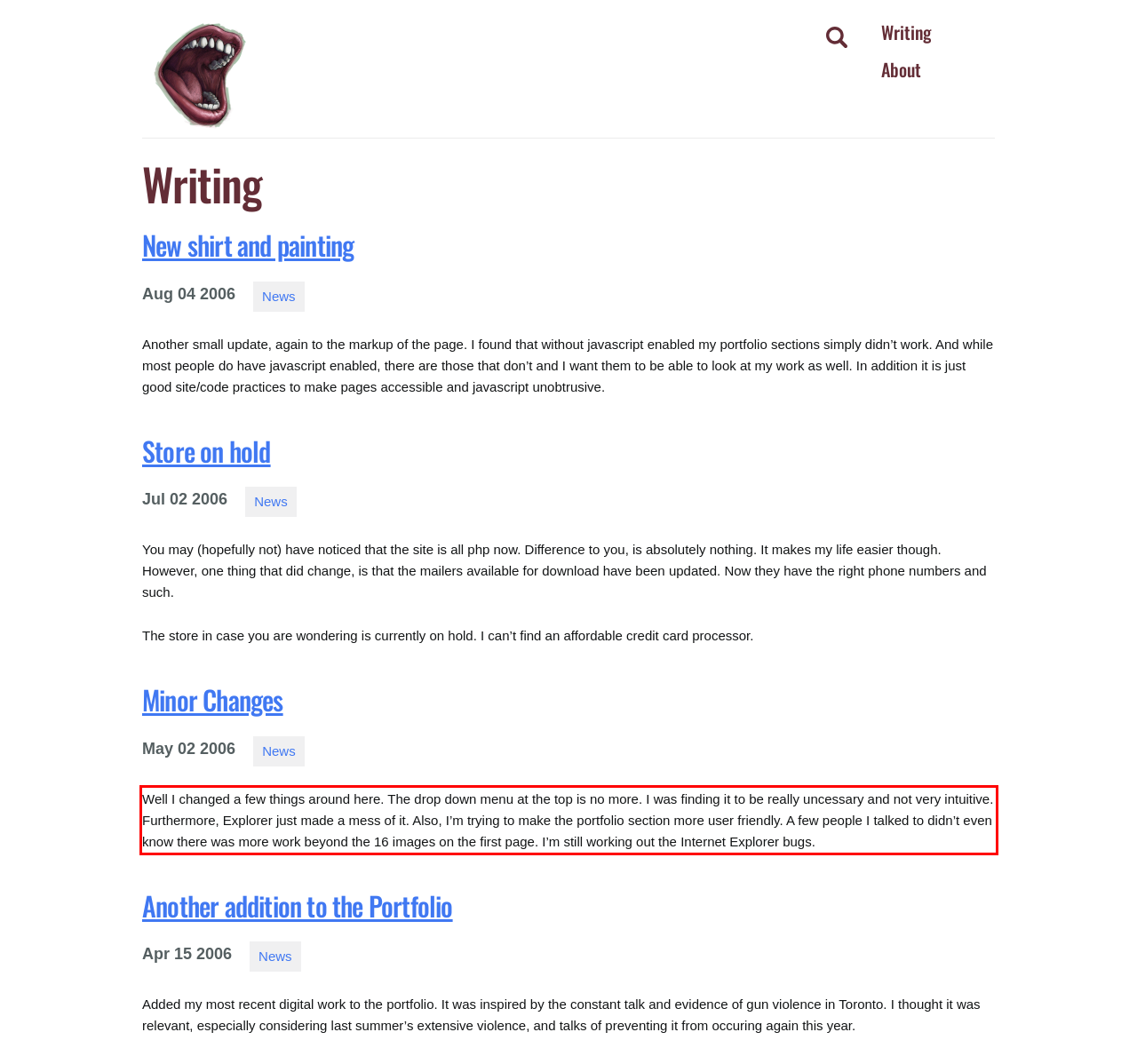Analyze the webpage screenshot and use OCR to recognize the text content in the red bounding box.

Well I changed a few things around here. The drop down menu at the top is no more. I was finding it to be really uncessary and not very intuitive. Furthermore, Explorer just made a mess of it. Also, I’m trying to make the portfolio section more user friendly. A few people I talked to didn’t even know there was more work beyond the 16 images on the first page. I’m still working out the Internet Explorer bugs.